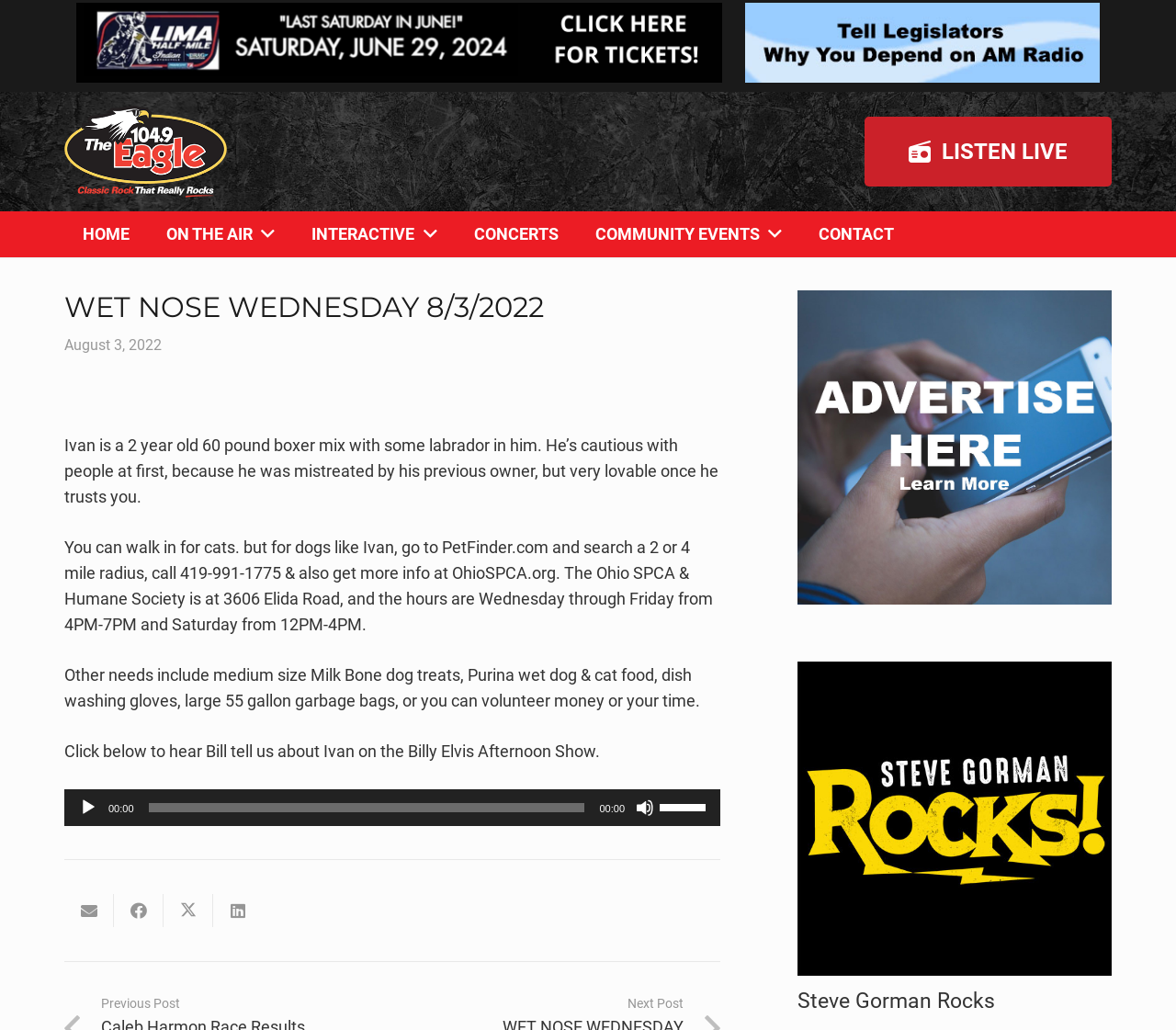Please determine the bounding box coordinates of the section I need to click to accomplish this instruction: "Email this".

[0.055, 0.868, 0.097, 0.9]